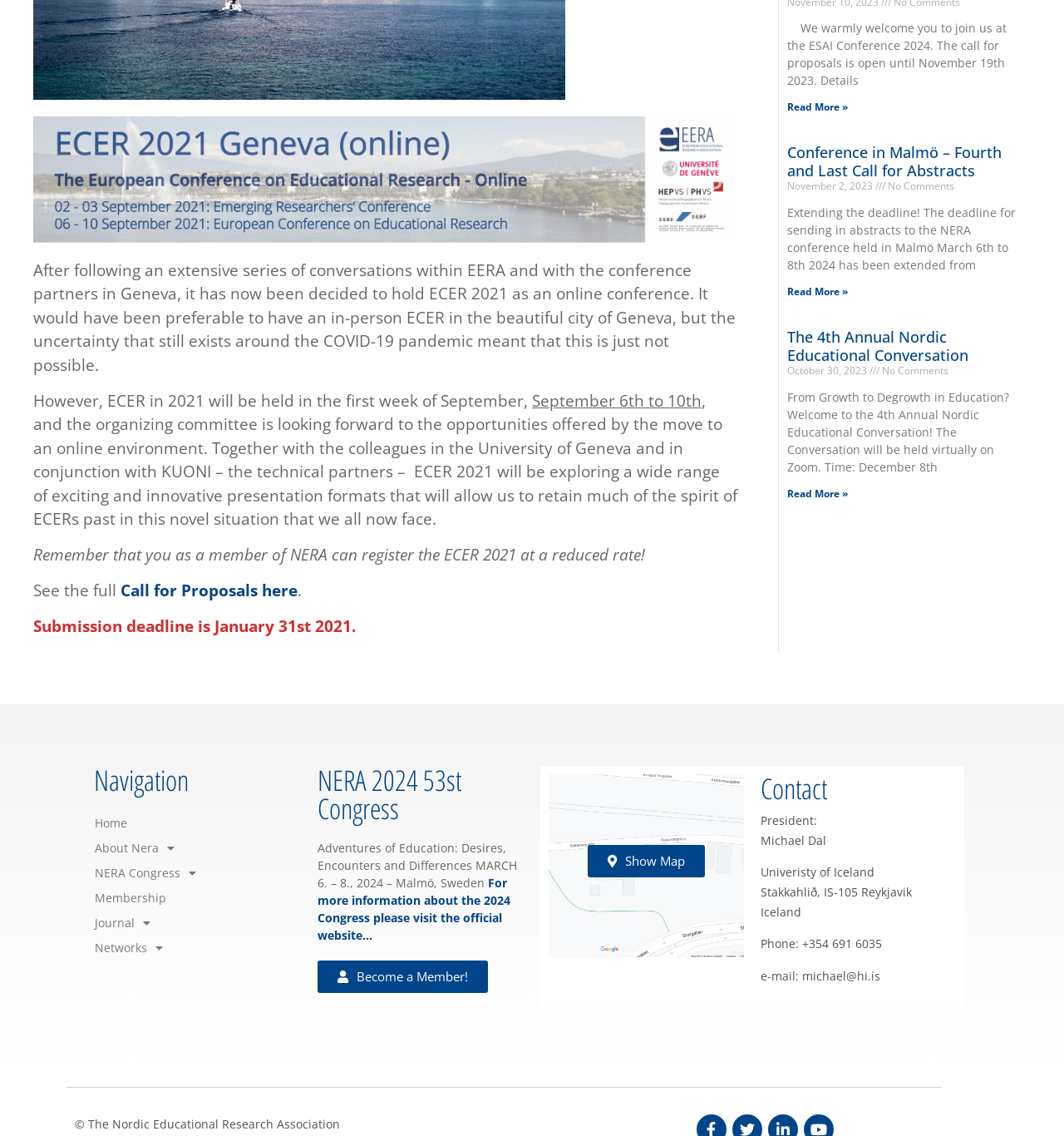Find the bounding box coordinates for the HTML element described as: "NERA Congress". The coordinates should consist of four float values between 0 and 1, i.e., [left, top, right, bottom].

[0.088, 0.757, 0.185, 0.779]